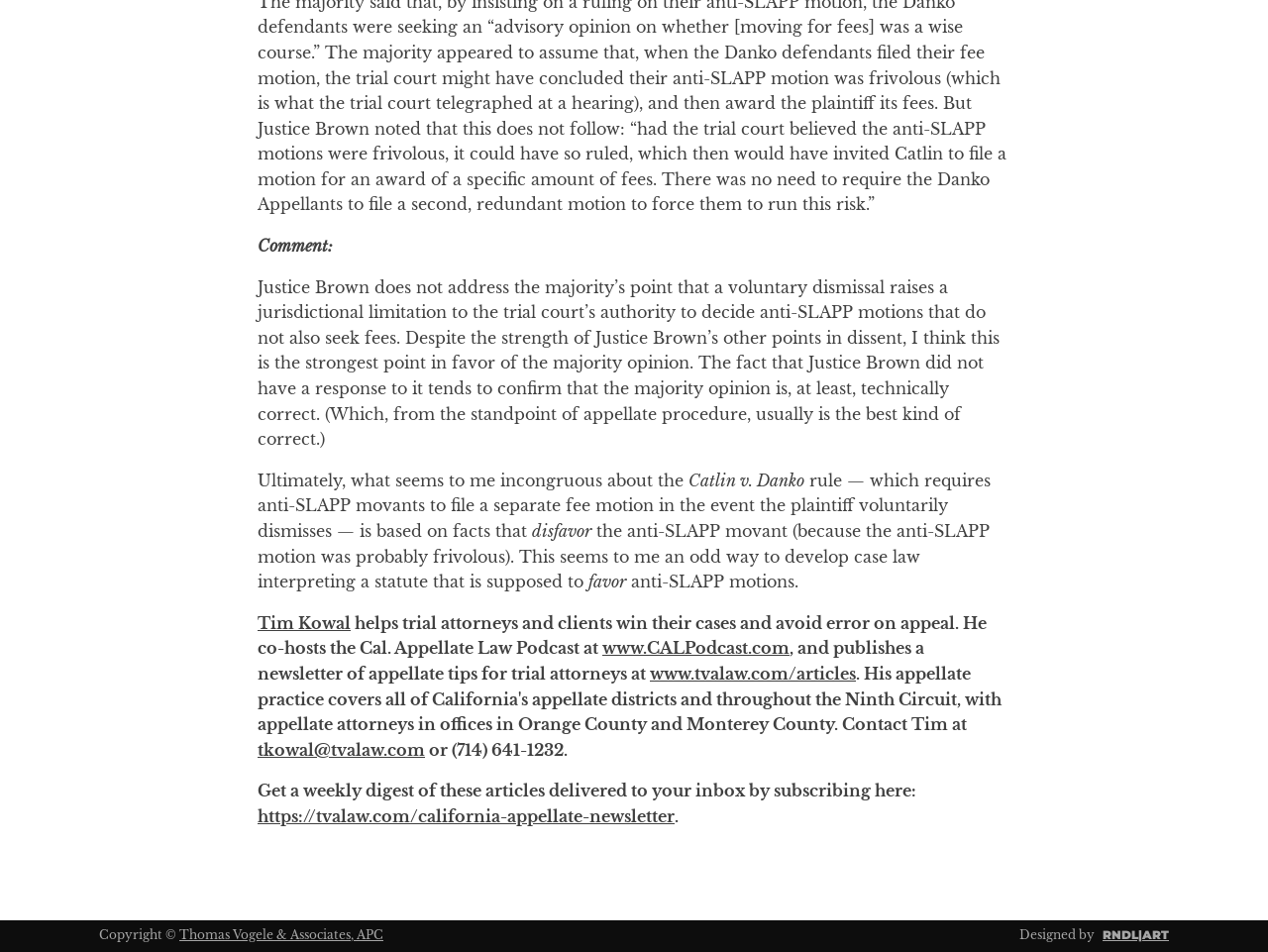Give a one-word or short phrase answer to this question: 
What is the copyright information at the bottom of the page?

Copyright © Thomas Vogele & Associates, APC